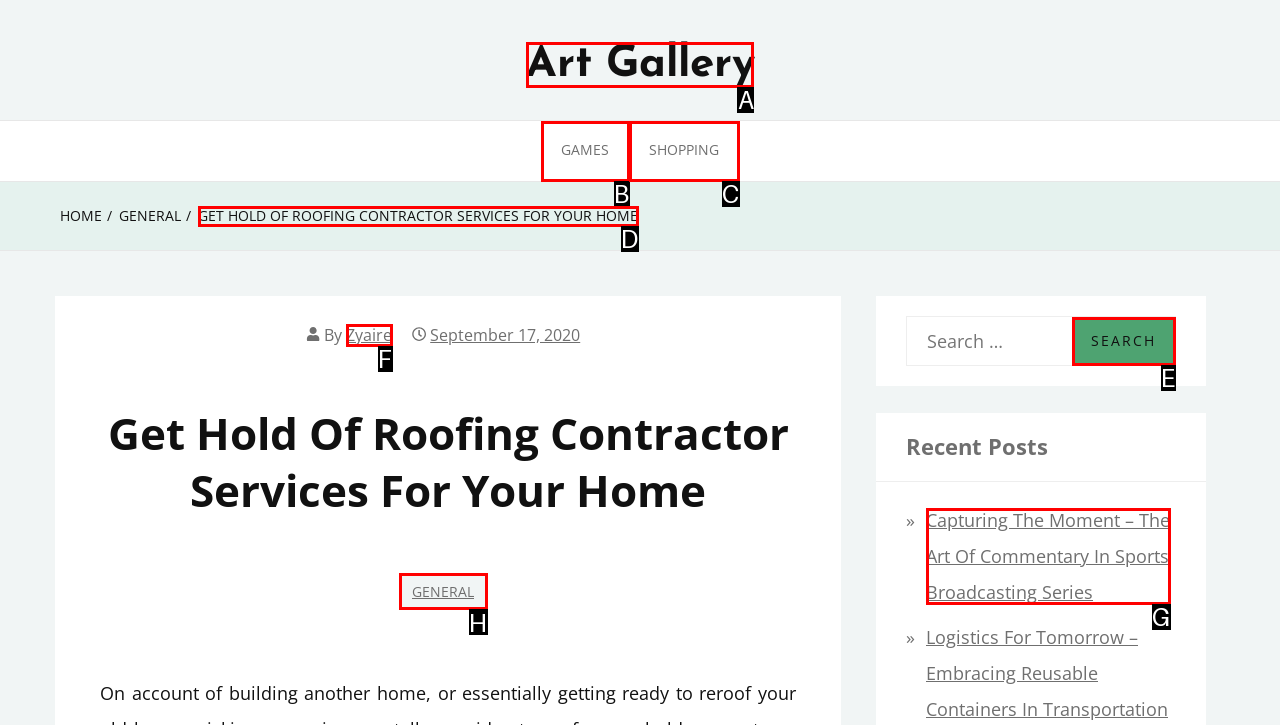Pick the right letter to click to achieve the task: go to Art Gallery
Answer with the letter of the correct option directly.

A